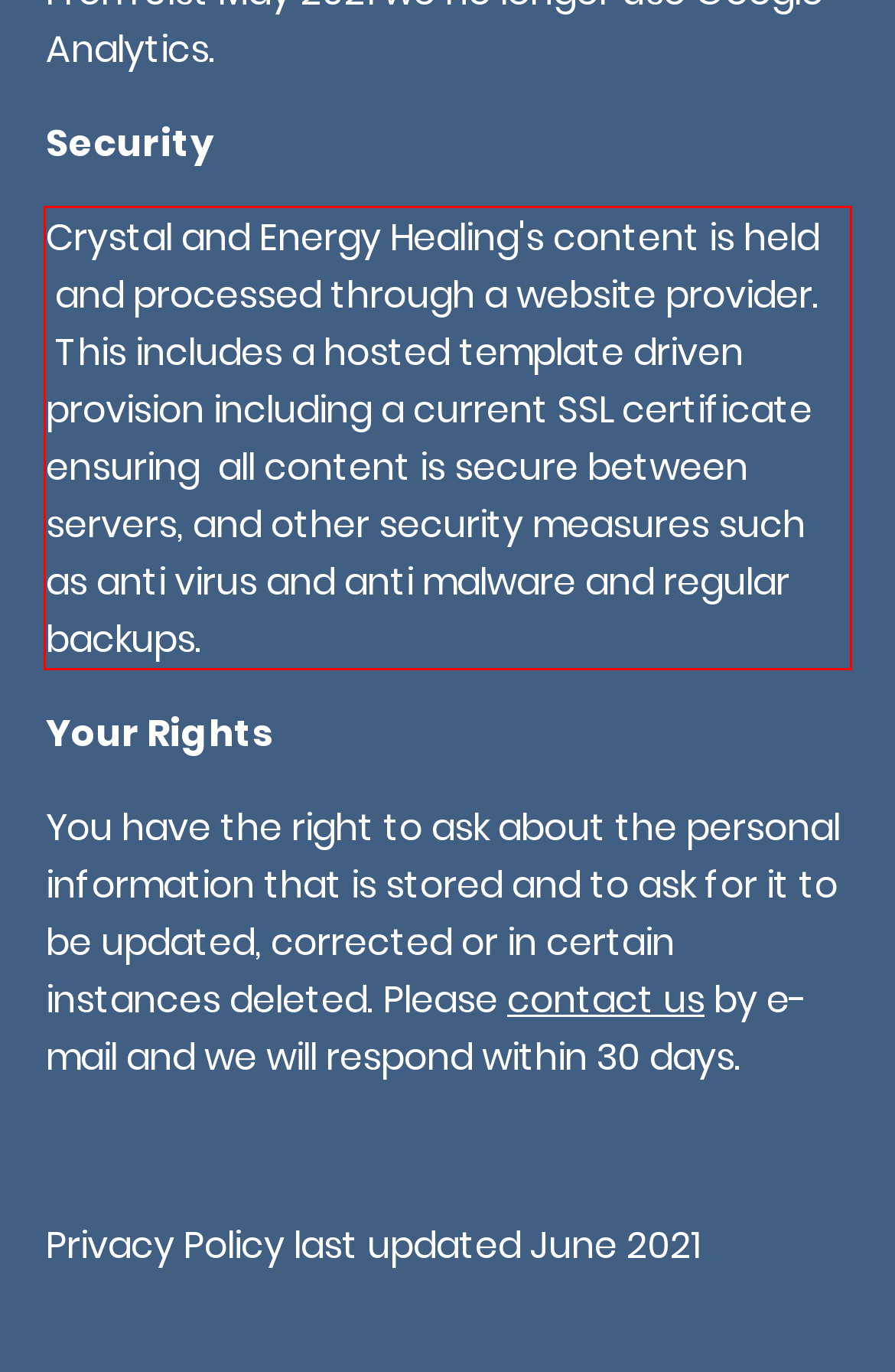Analyze the webpage screenshot and use OCR to recognize the text content in the red bounding box.

Crystal and Energy Healing's content is held and processed through a website provider. This includes a hosted template driven provision including a current SSL certificate ensuring all content is secure between servers, and other security measures such as anti virus and anti malware and regular backups.